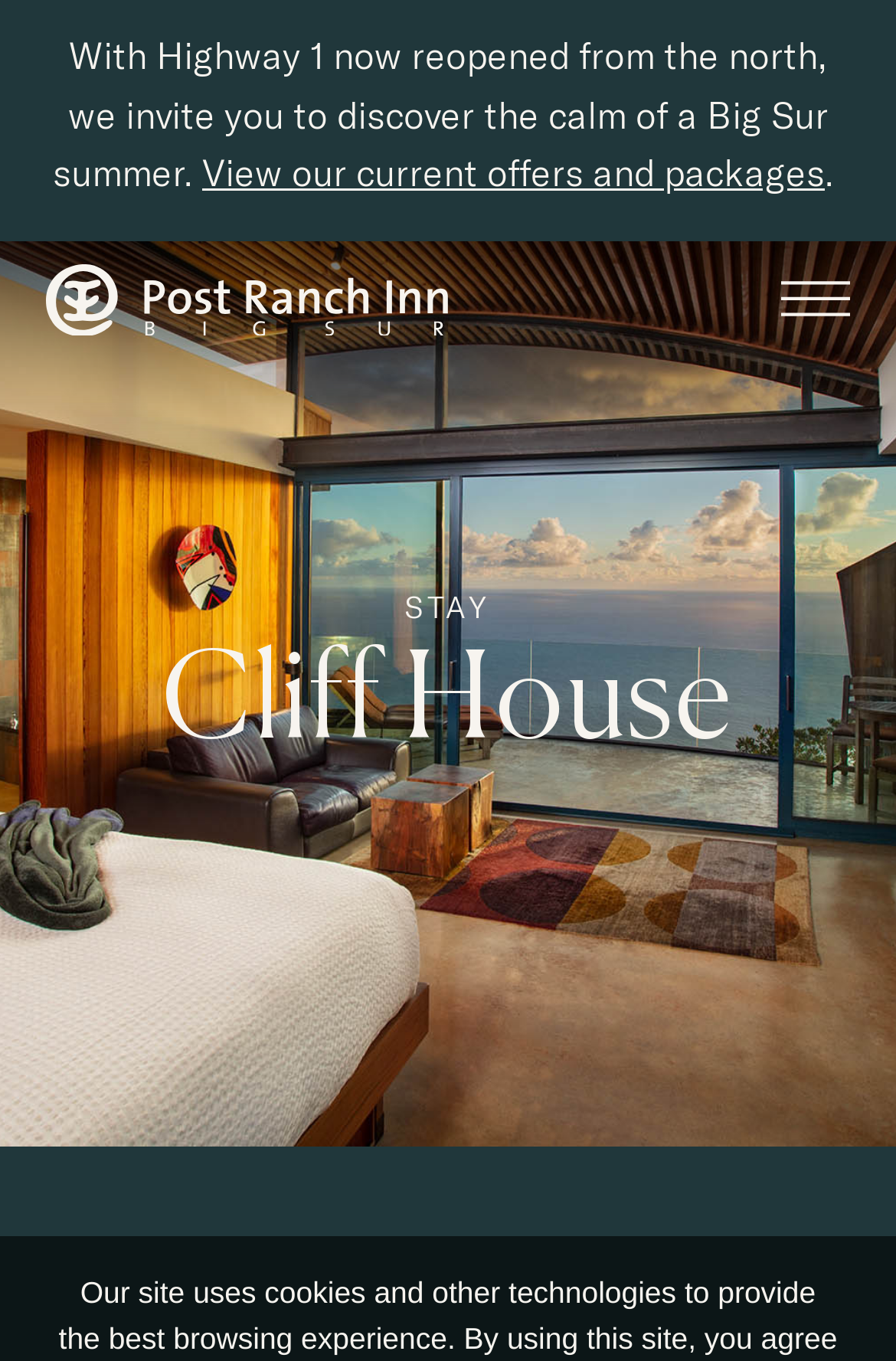Give a one-word or short phrase answer to the question: 
What is the purpose of the 'View our current offers and packages' link?

To view offers